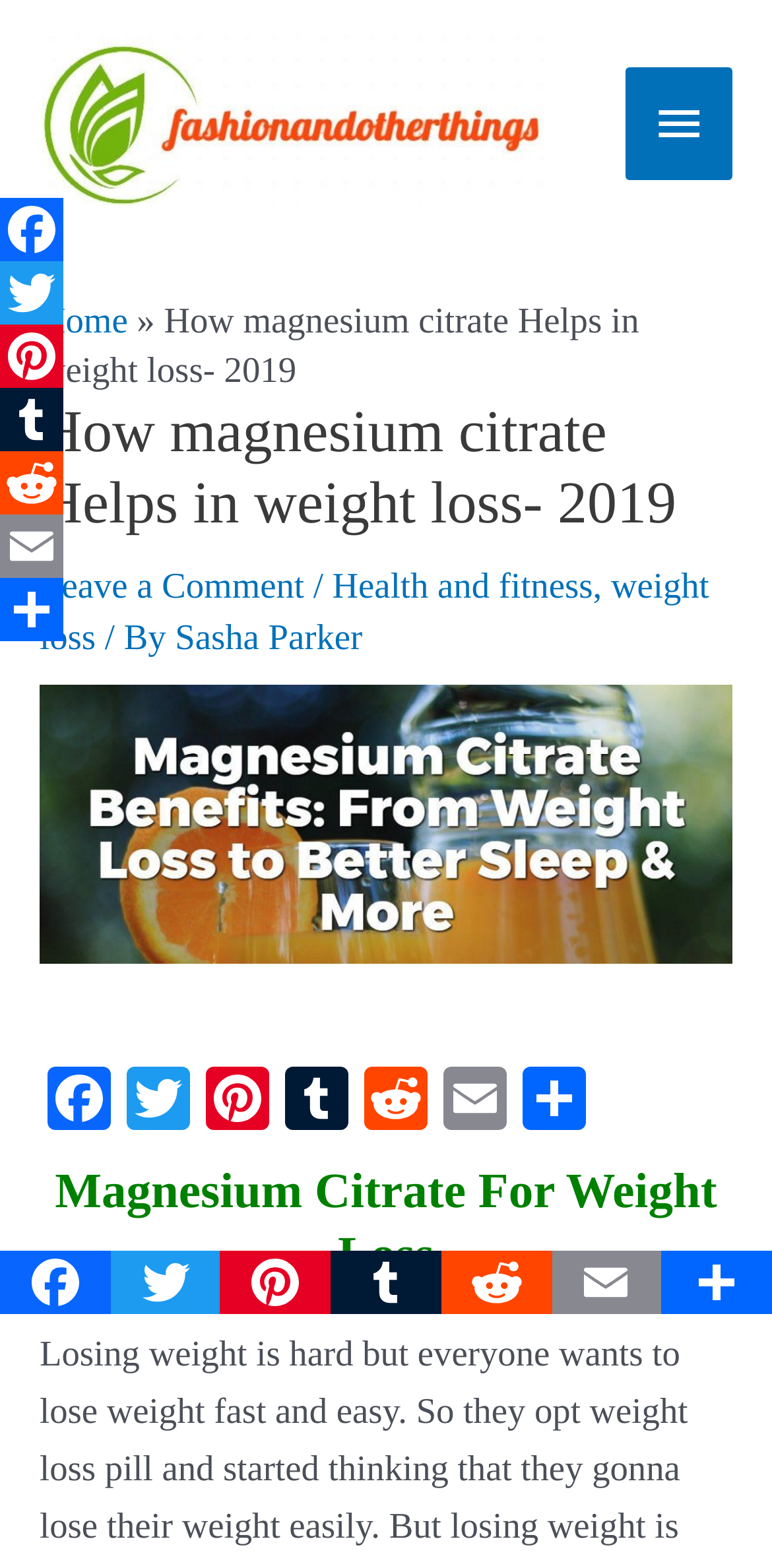Carefully observe the image and respond to the question with a detailed answer:
What is the author of the article?

The author of the article can be found in the link element with the text 'Sasha Parker'. This link is located below the title of the article and is the author's name.